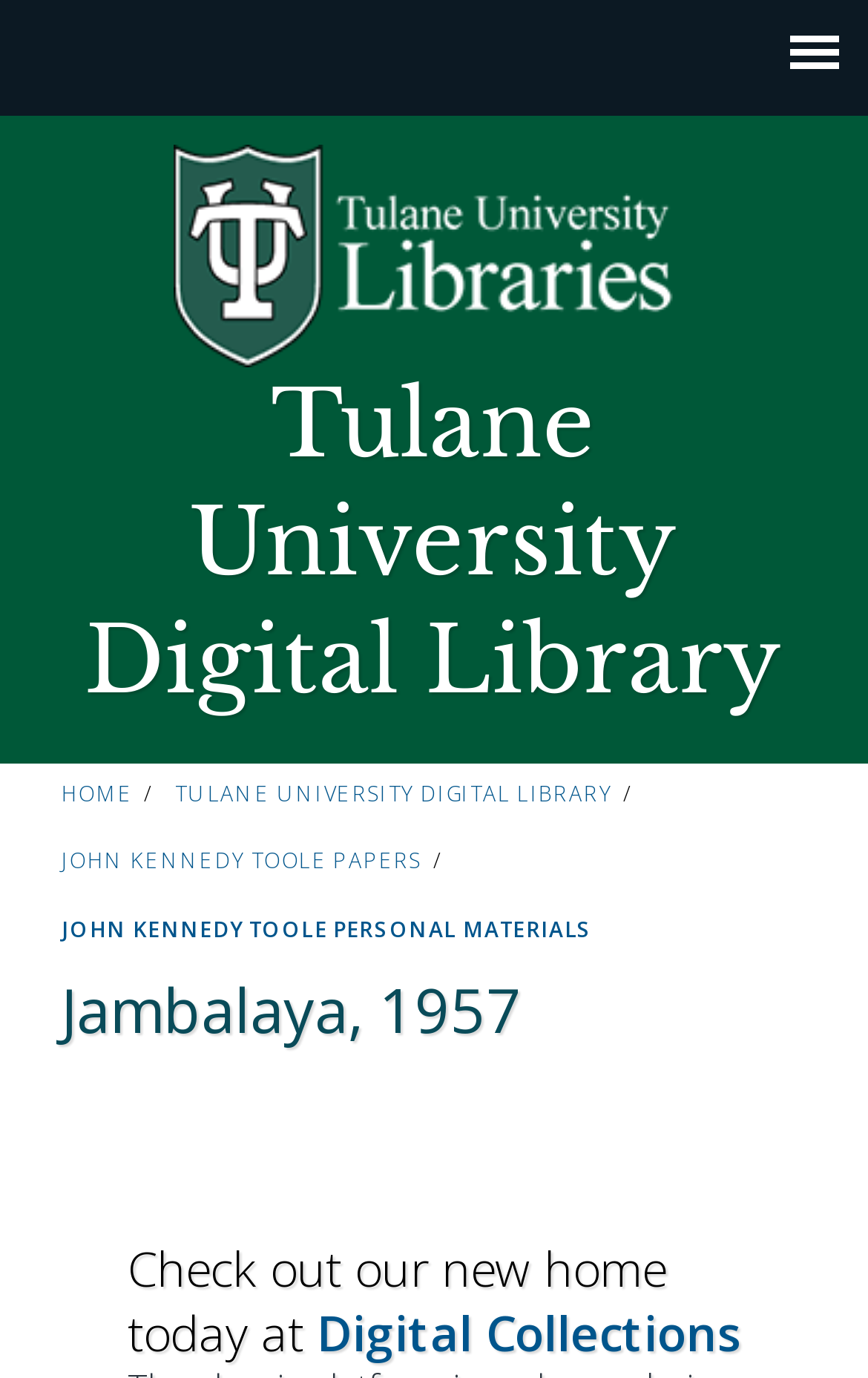Predict the bounding box for the UI component with the following description: "John Kennedy Toole Personal Materials".

[0.071, 0.664, 0.695, 0.685]